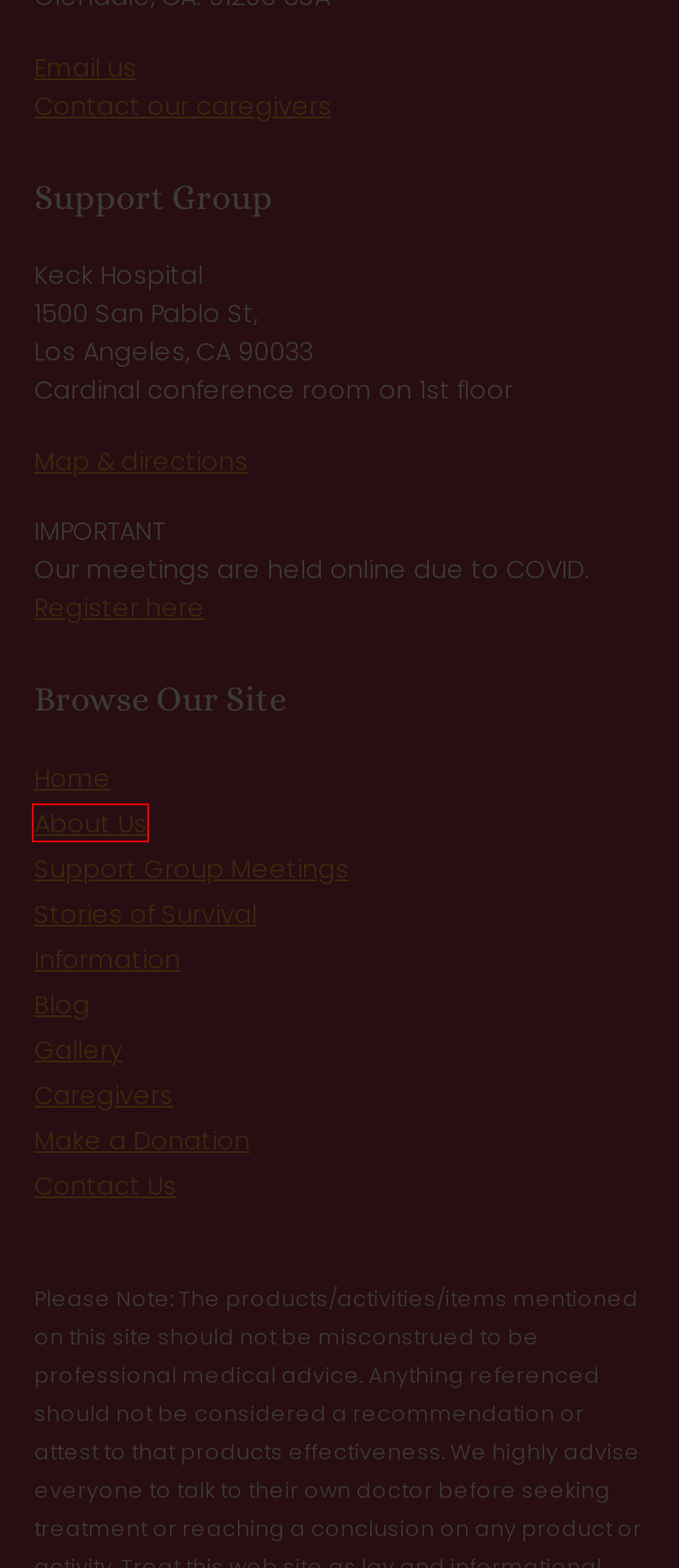Examine the screenshot of a webpage featuring a red bounding box and identify the best matching webpage description for the new page that results from clicking the element within the box. Here are the options:
A. Blog -
B. Photo & Video Gallery -
C. Information -
D. Are you a caregiver? We're here for you! -
E. Donate
F. Encouragement -
G. Contact Us -
H. About Us -

H